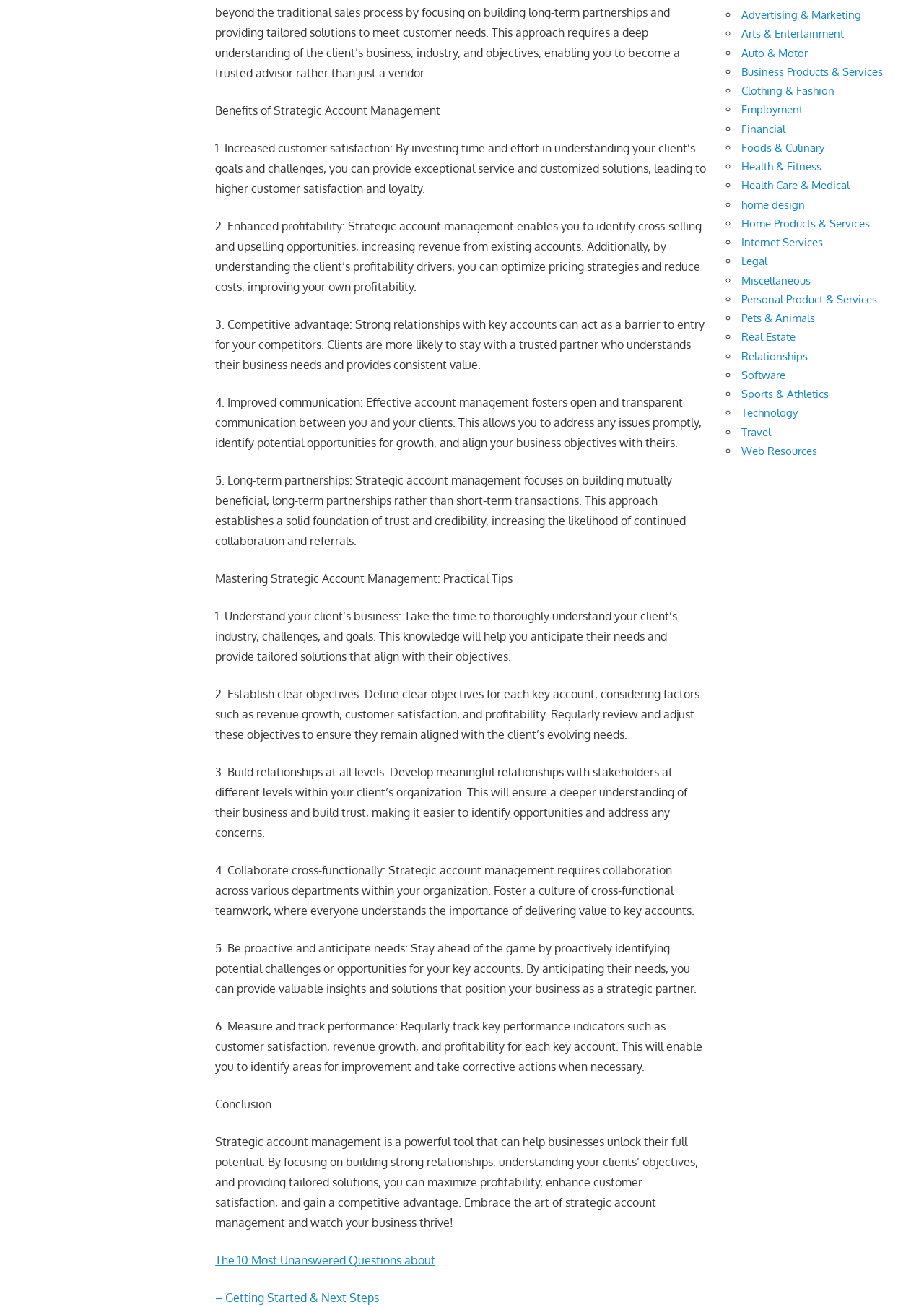Locate the bounding box of the UI element with the following description: "Web Resources".

[0.802, 0.34, 0.884, 0.35]